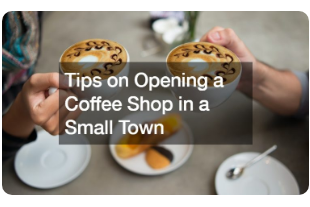Respond with a single word or phrase to the following question: What is written on the prominent caption?

Tips on Opening a Coffee Shop in a Small Town